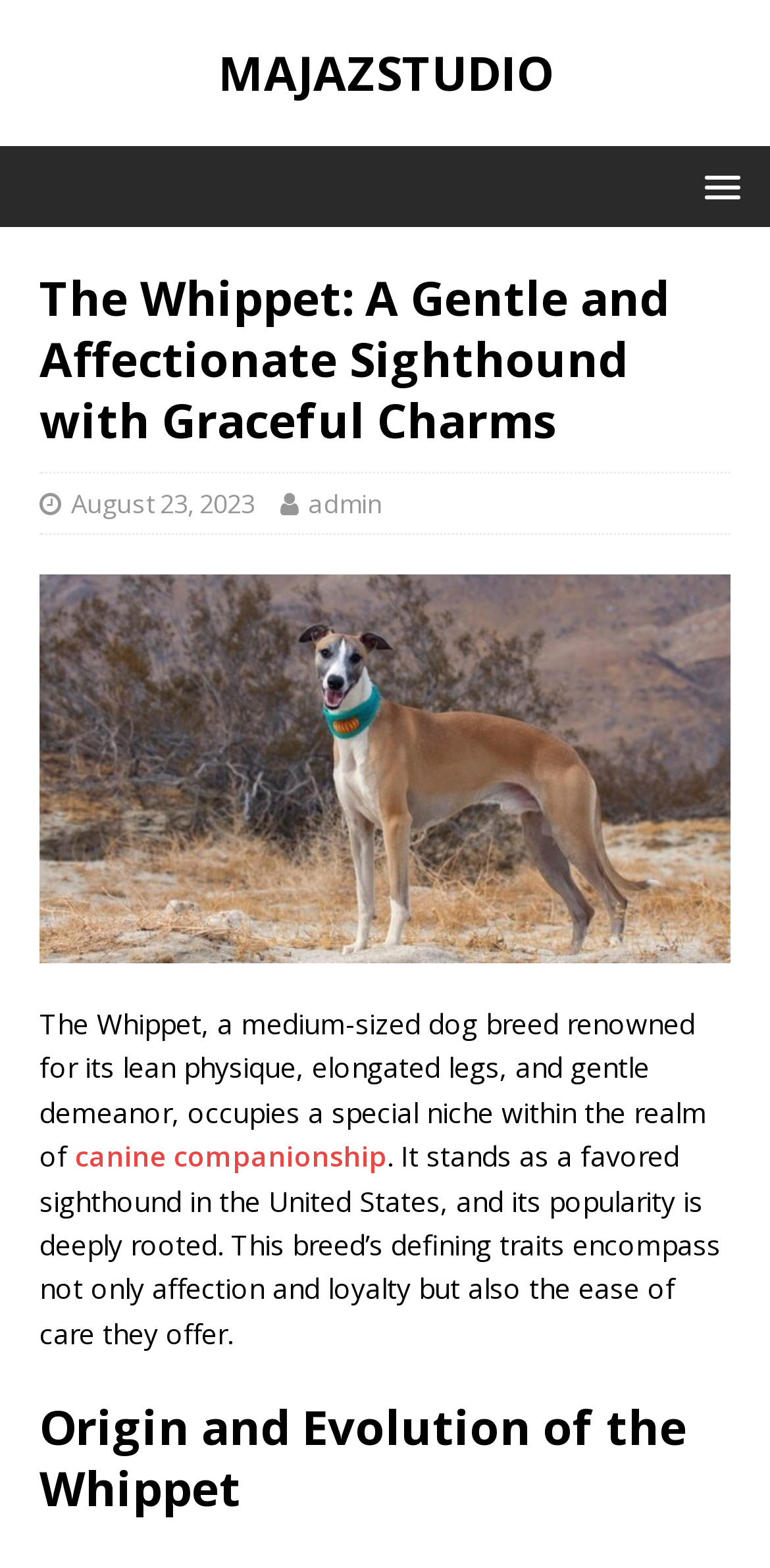What is the breed of dog being described?
Using the information from the image, give a concise answer in one word or a short phrase.

Whippet